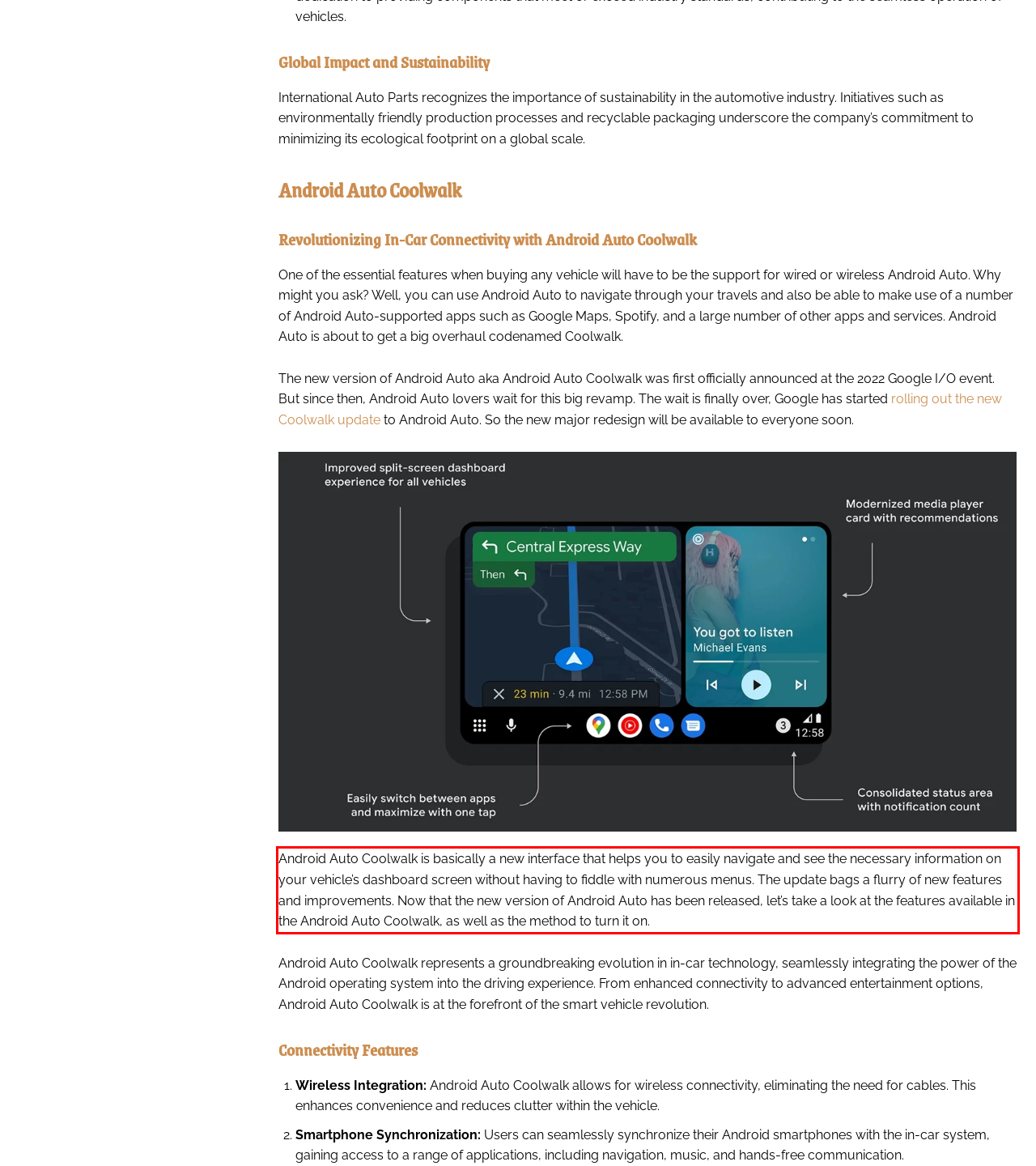You have a screenshot of a webpage with a UI element highlighted by a red bounding box. Use OCR to obtain the text within this highlighted area.

Android Auto Coolwalk is basically a new interface that helps you to easily navigate and see the necessary information on your vehicle’s dashboard screen without having to fiddle with numerous menus. The update bags a flurry of new features and improvements. Now that the new version of Android Auto has been released, let’s take a look at the features available in the Android Auto Coolwalk, as well as the method to turn it on.